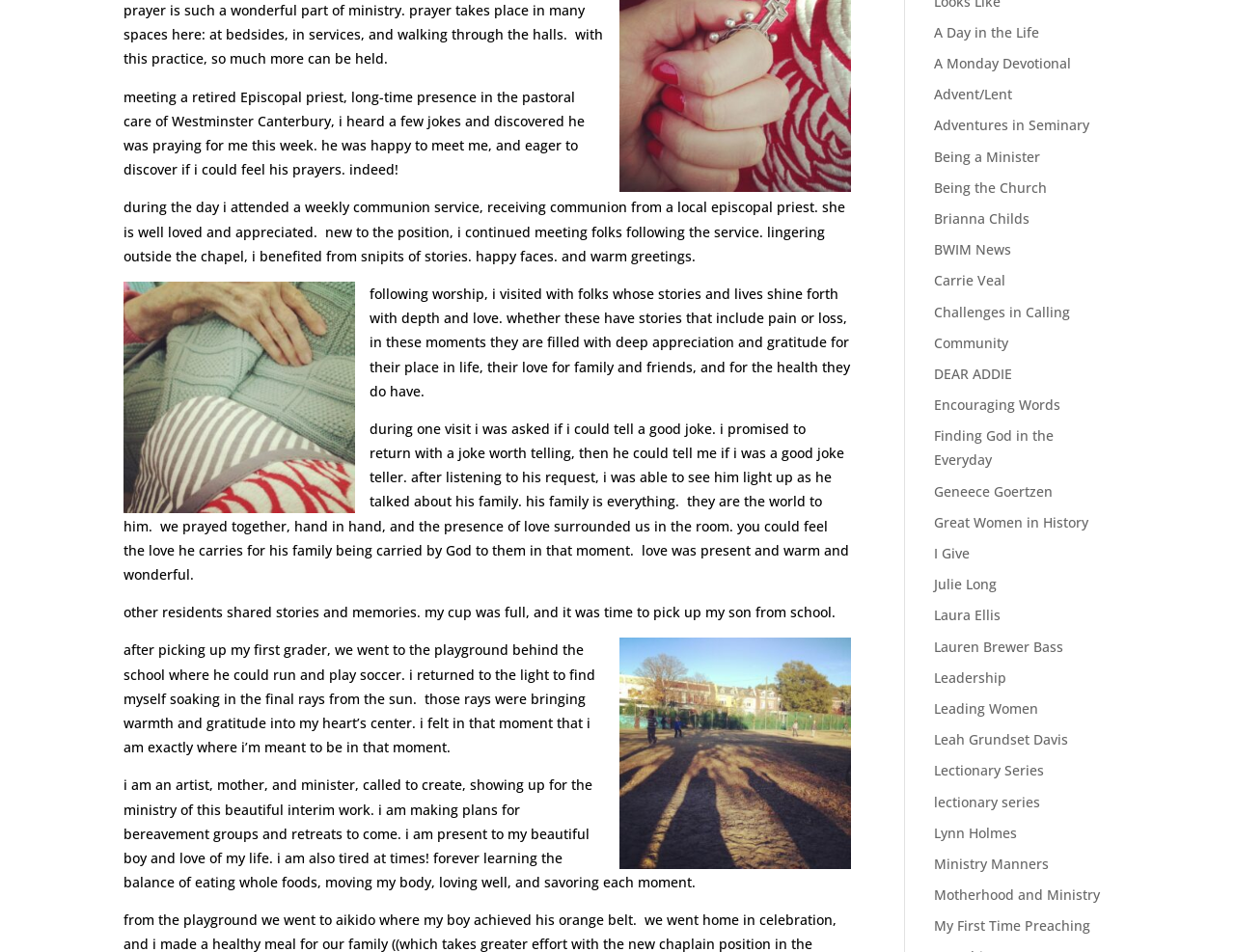Extract the bounding box for the UI element that matches this description: "Carrie Veal".

[0.756, 0.285, 0.814, 0.304]